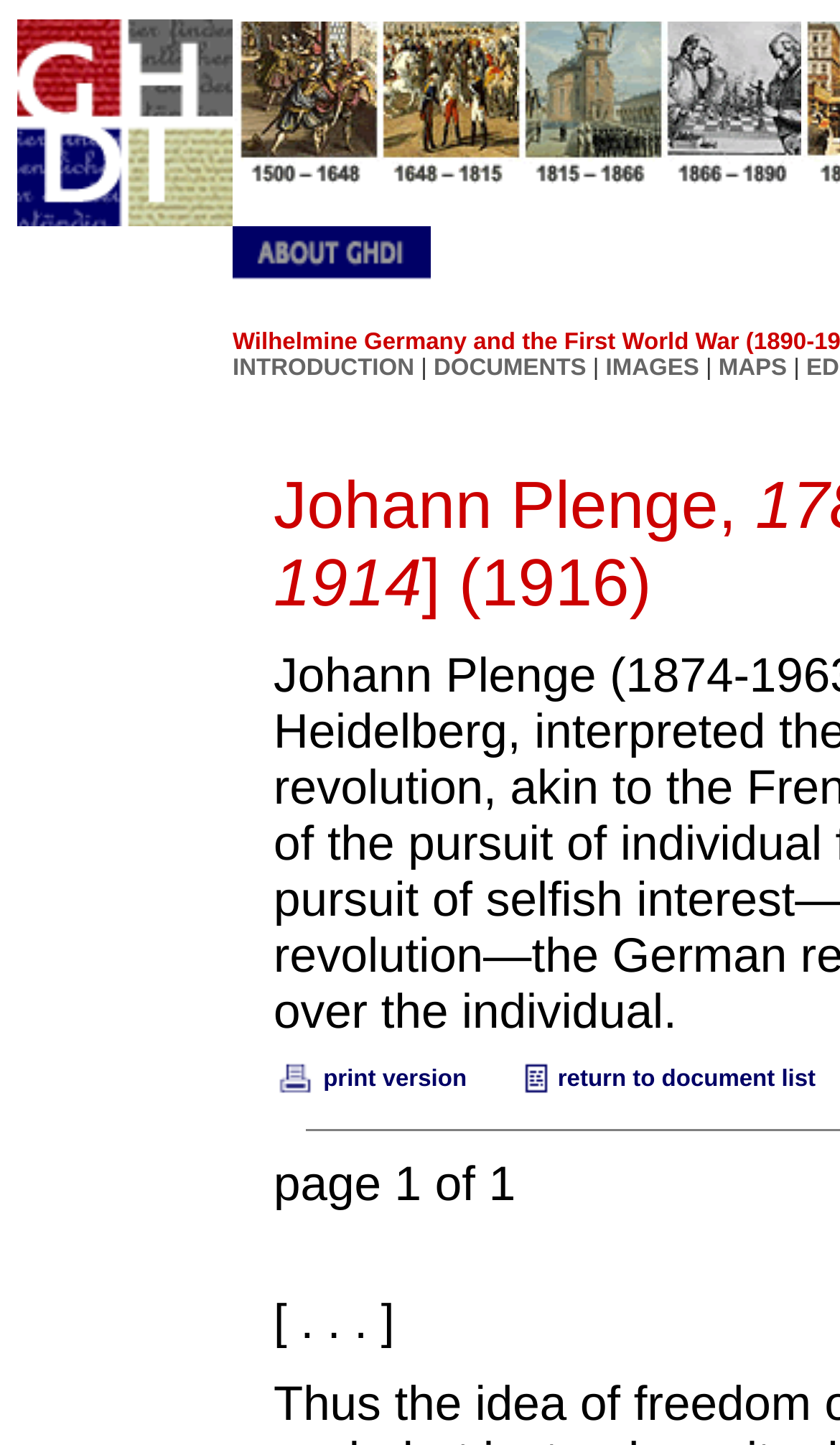Please give a concise answer to this question using a single word or phrase: 
How many links are in the top navigation bar?

4